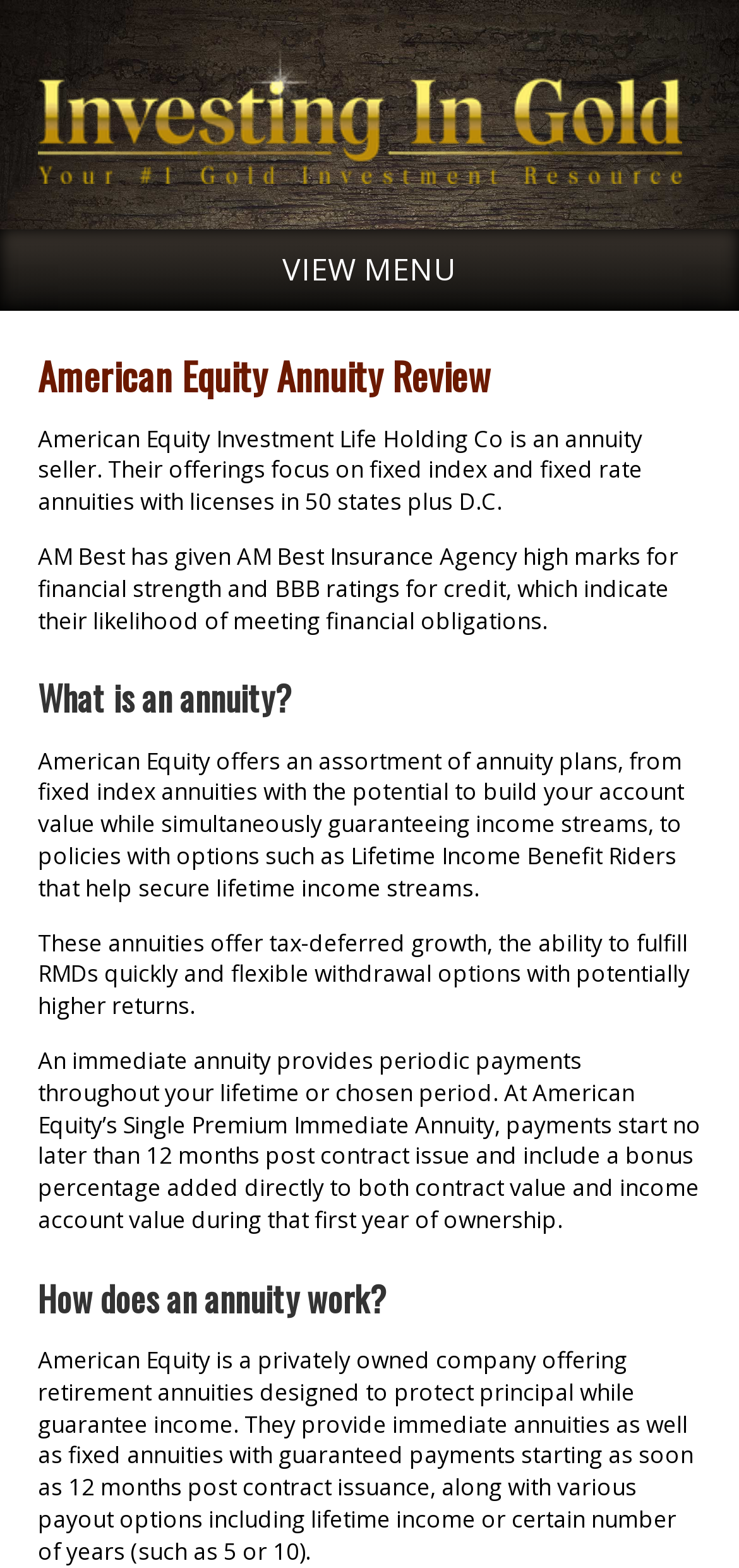Identify the bounding box coordinates for the UI element described as: "alt="Investingin.gold"".

[0.051, 0.101, 0.923, 0.121]